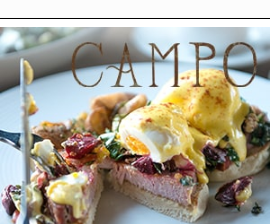What type of sauce is drizzled on the dish?
Please provide a comprehensive answer based on the contents of the image.

The caption describes the dish as being 'drizzled with a rich hollandaise sauce', indicating that hollandaise is the type of sauce used.